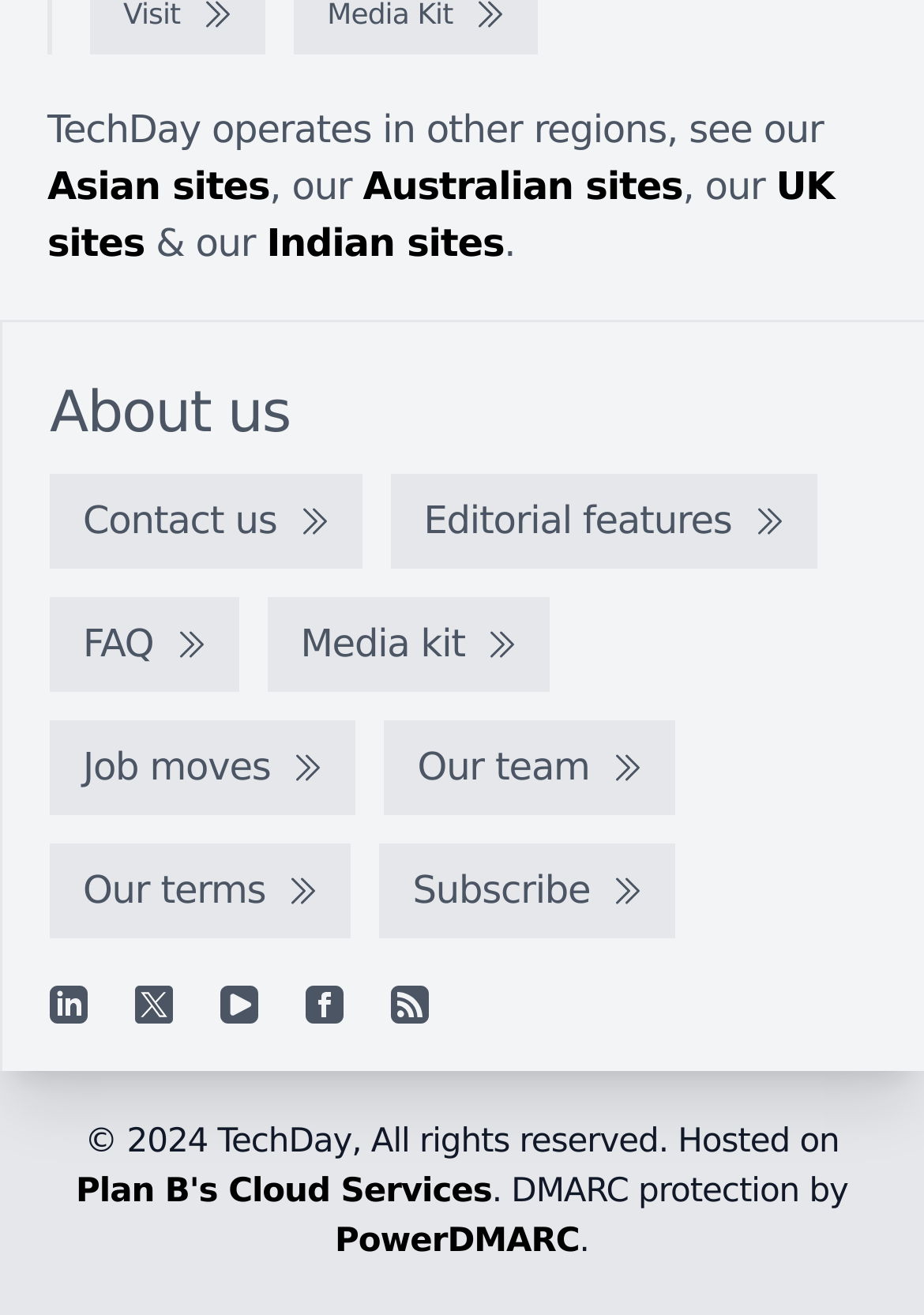Determine the bounding box coordinates for the area that needs to be clicked to fulfill this task: "Check FAQ". The coordinates must be given as four float numbers between 0 and 1, i.e., [left, top, right, bottom].

[0.054, 0.455, 0.258, 0.527]